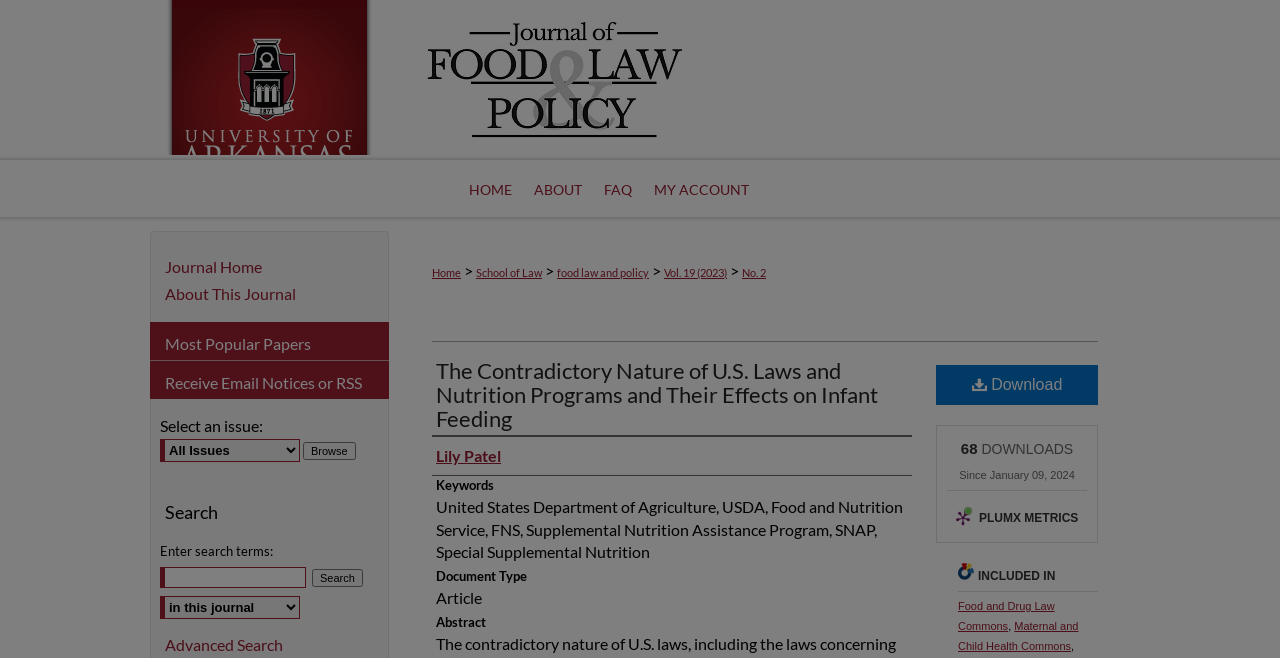Find the bounding box coordinates of the clickable region needed to perform the following instruction: "Go to the 'Journal of Food Law & Policy' page". The coordinates should be provided as four float numbers between 0 and 1, i.e., [left, top, right, bottom].

[0.117, 0.0, 0.883, 0.236]